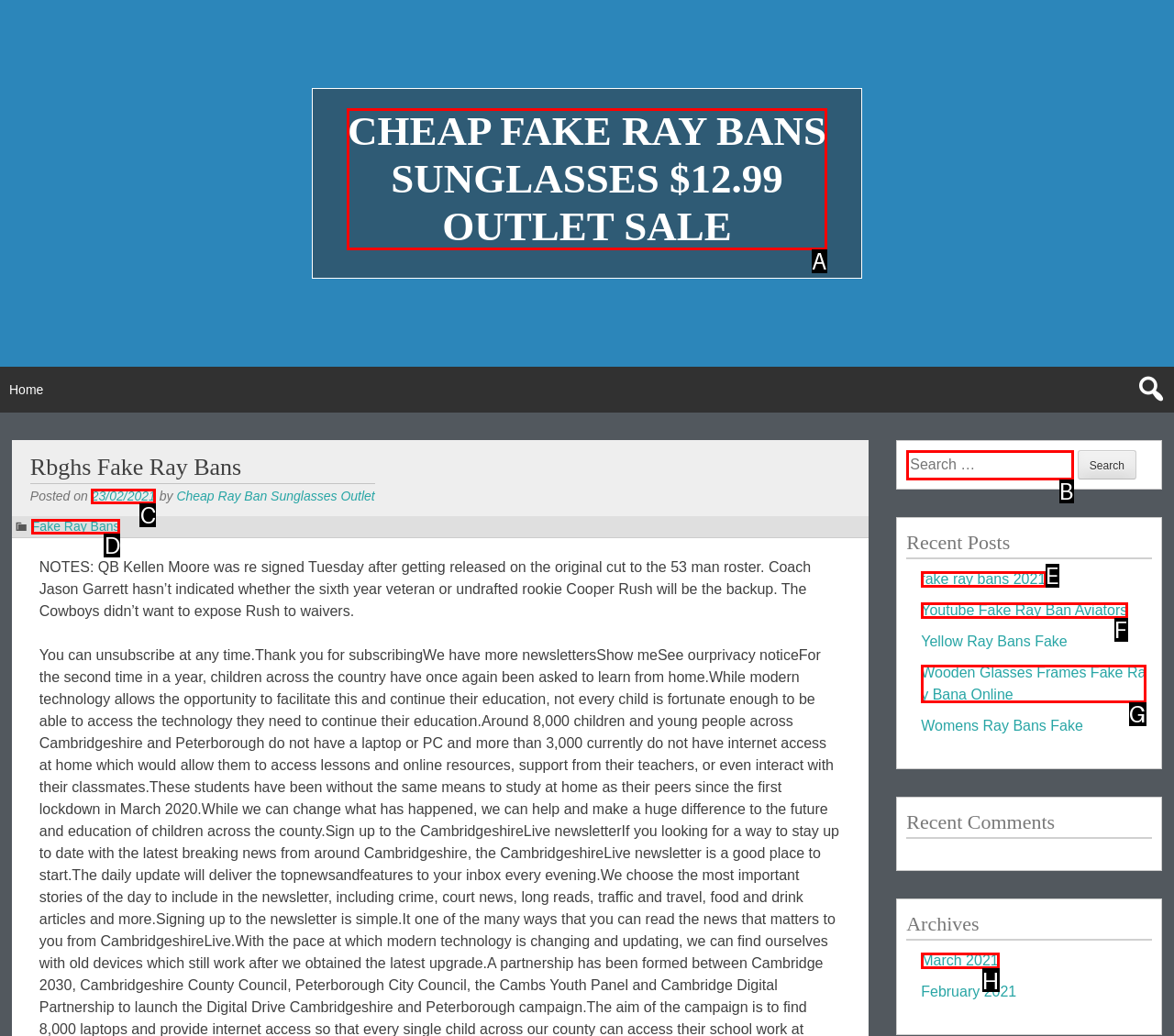Choose the correct UI element to click for this task: View archives for March 2021 Answer using the letter from the given choices.

H